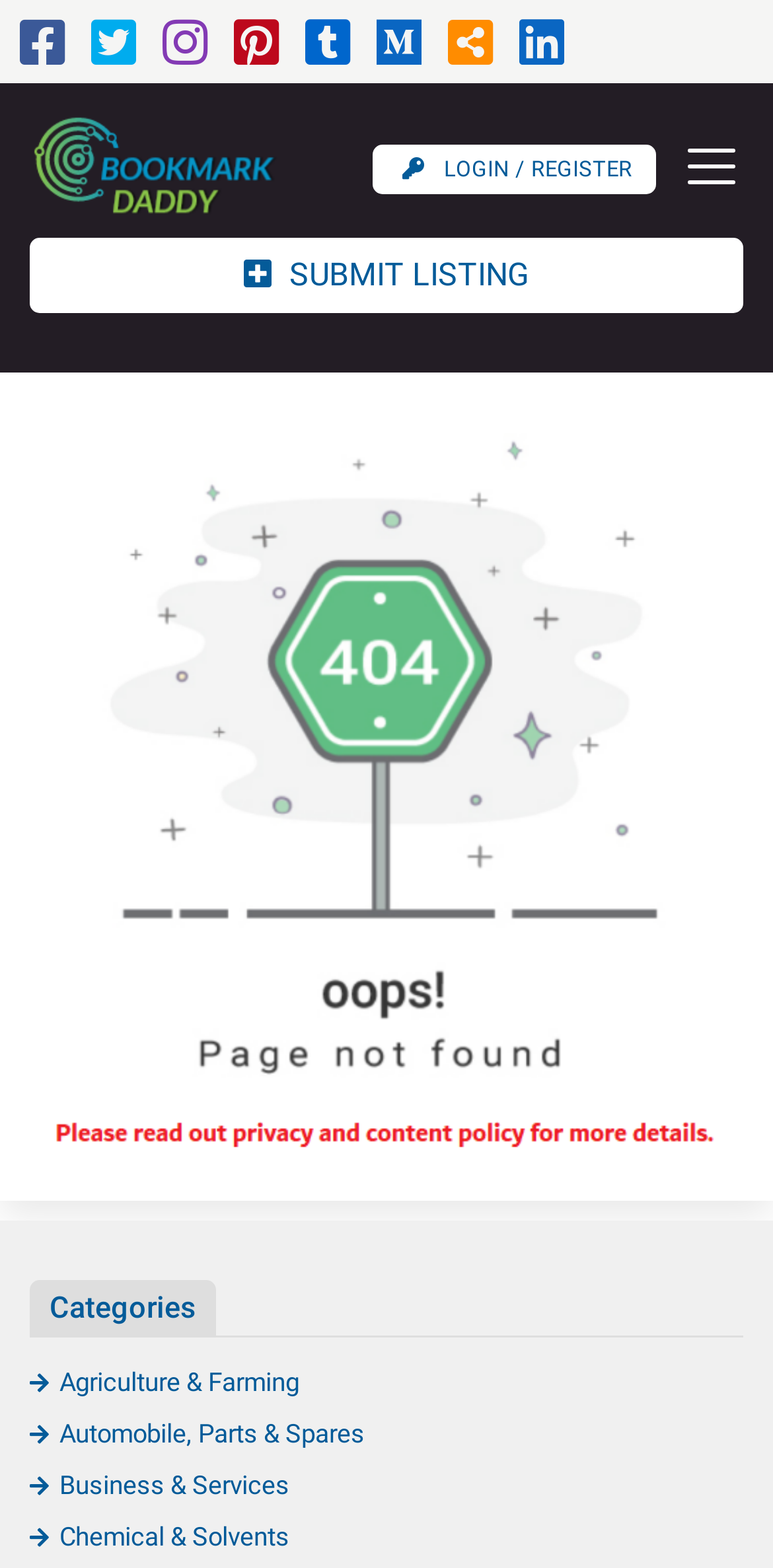Please identify the bounding box coordinates of the element I need to click to follow this instruction: "Quick actions".

None